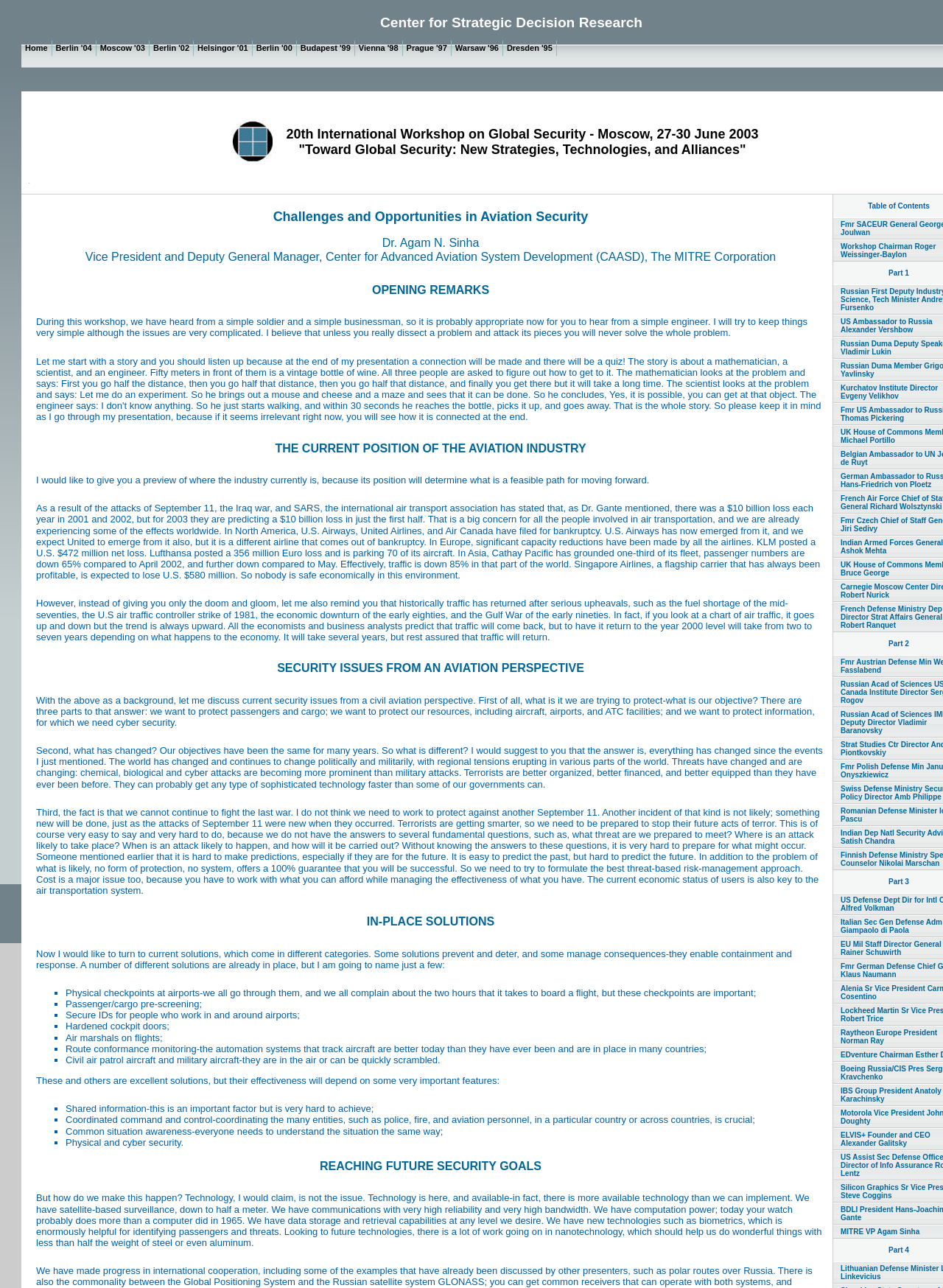Identify the main heading from the webpage and provide its text content.

Center for Strategic Decision Research